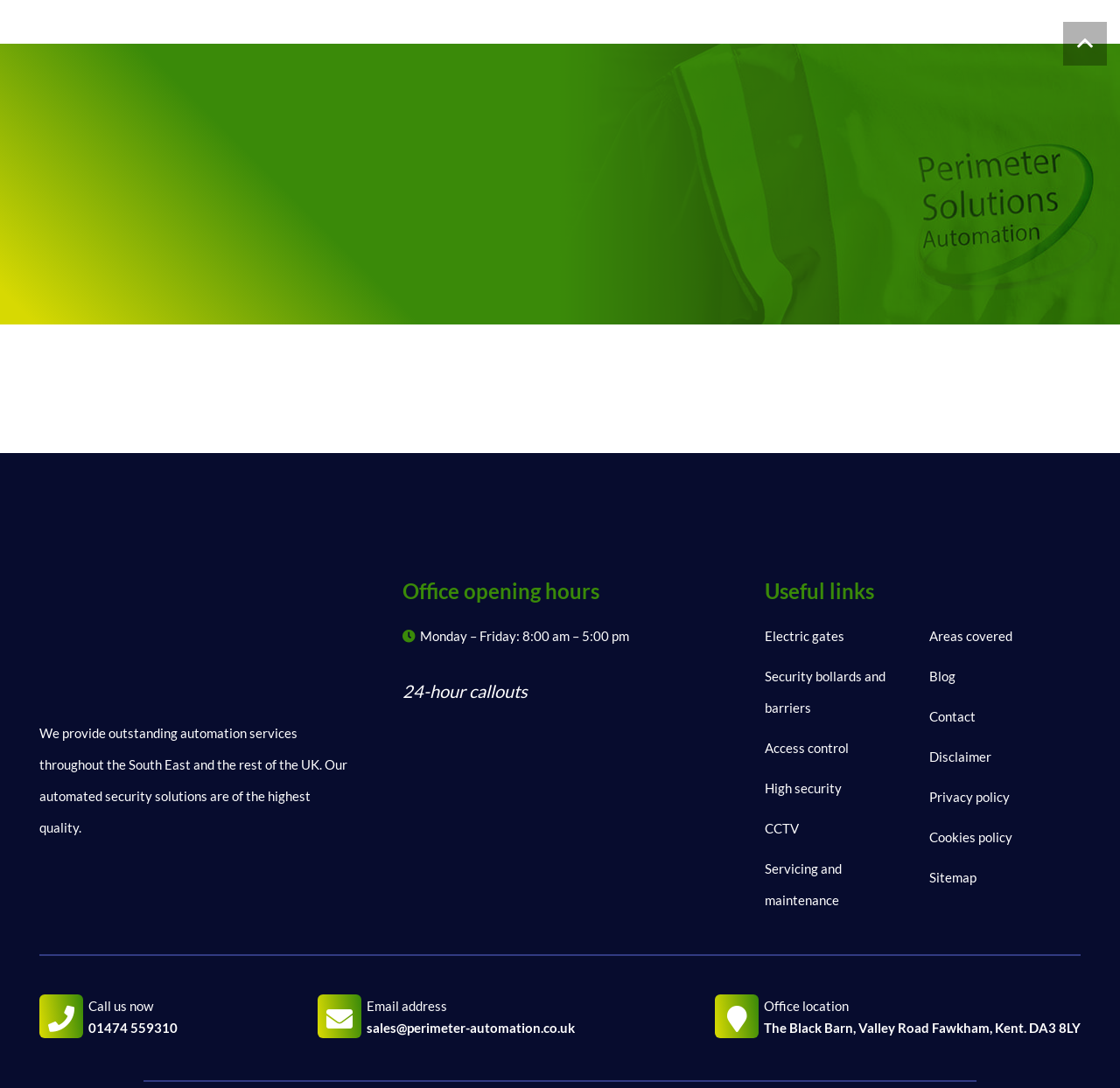Please pinpoint the bounding box coordinates for the region I should click to adhere to this instruction: "Call the phone number".

[0.323, 0.172, 0.411, 0.19]